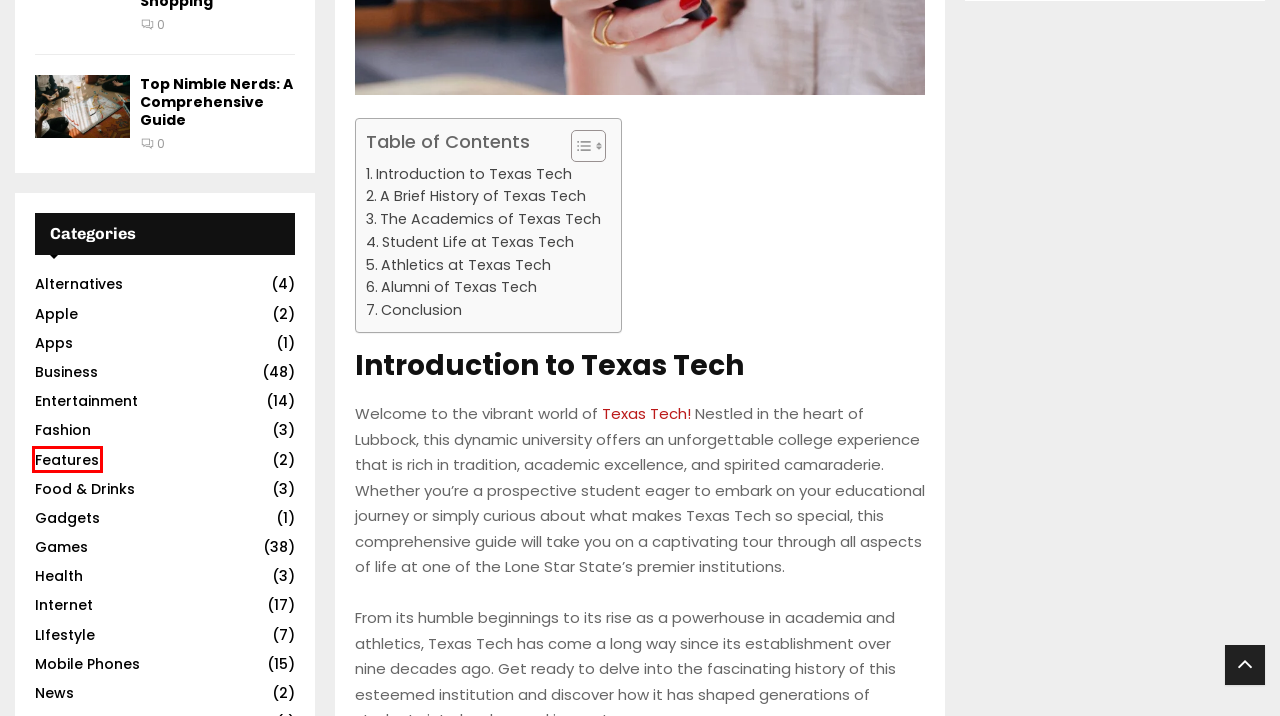Analyze the screenshot of a webpage with a red bounding box and select the webpage description that most accurately describes the new page resulting from clicking the element inside the red box. Here are the candidates:
A. Health - Btechy
B. Apps - Btechy
C. Gadgets - Btechy
D. News - Btechy
E. LIfestyle - Btechy
F. Food & Drinks - Btechy
G. Entertainment - Btechy
H. Features - Btechy

H